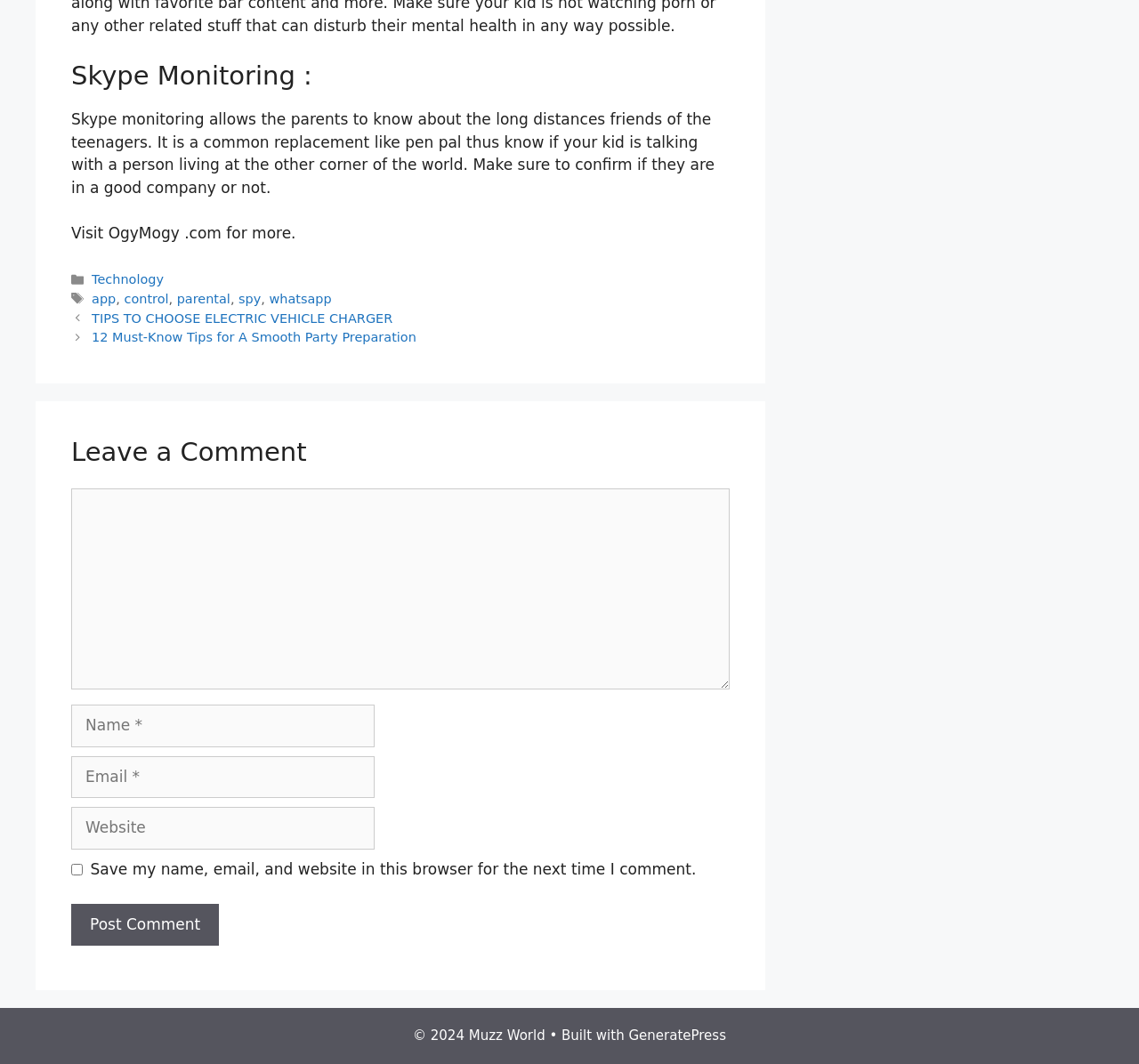Show me the bounding box coordinates of the clickable region to achieve the task as per the instruction: "Click on the 'Technology' link".

[0.081, 0.256, 0.144, 0.269]